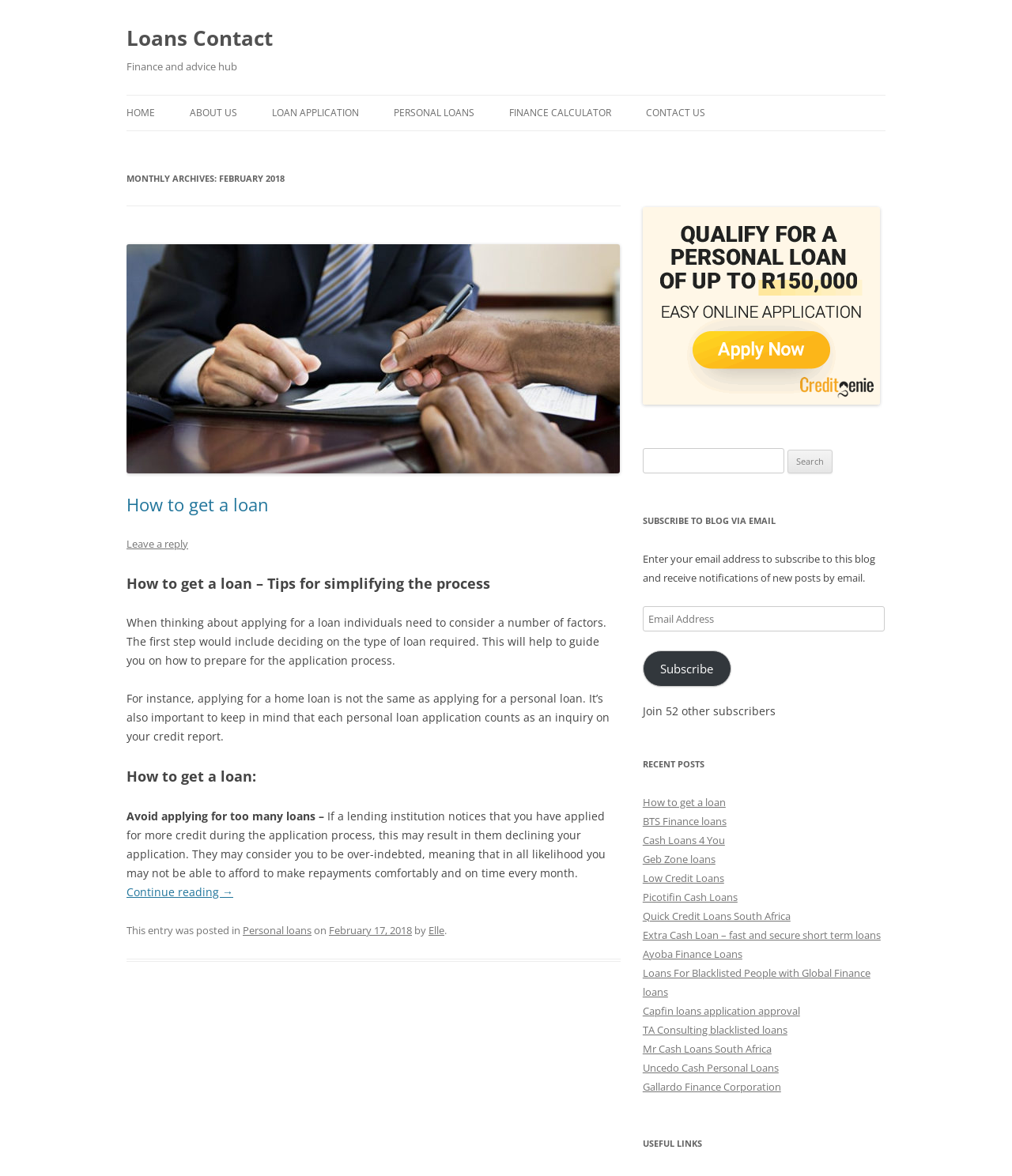Please locate the UI element described by "Loans Contact" and provide its bounding box coordinates.

[0.125, 0.016, 0.27, 0.048]